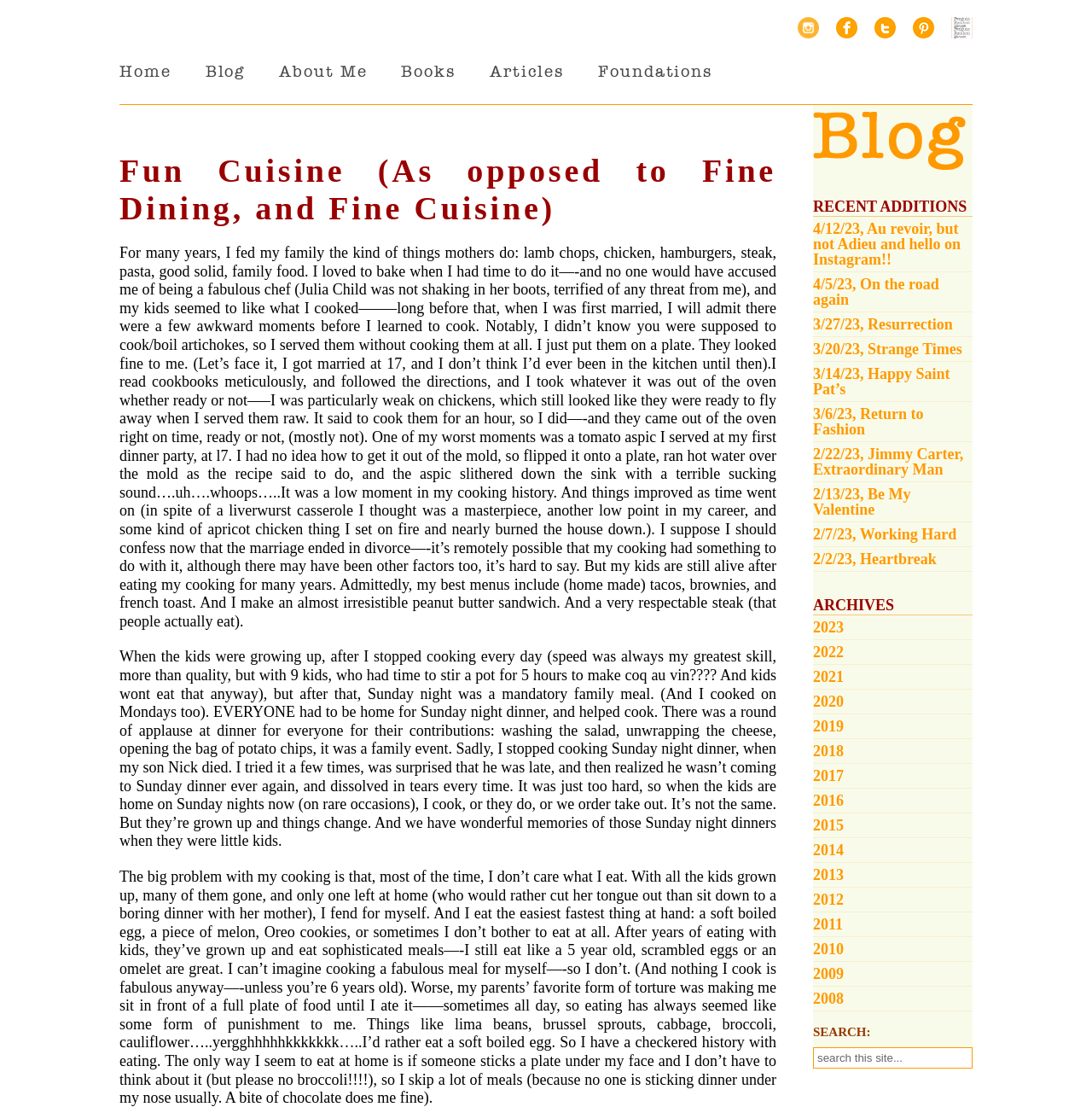Locate the bounding box coordinates of the area you need to click to fulfill this instruction: 'Donate now'. The coordinates must be in the form of four float numbers ranging from 0 to 1: [left, top, right, bottom].

None